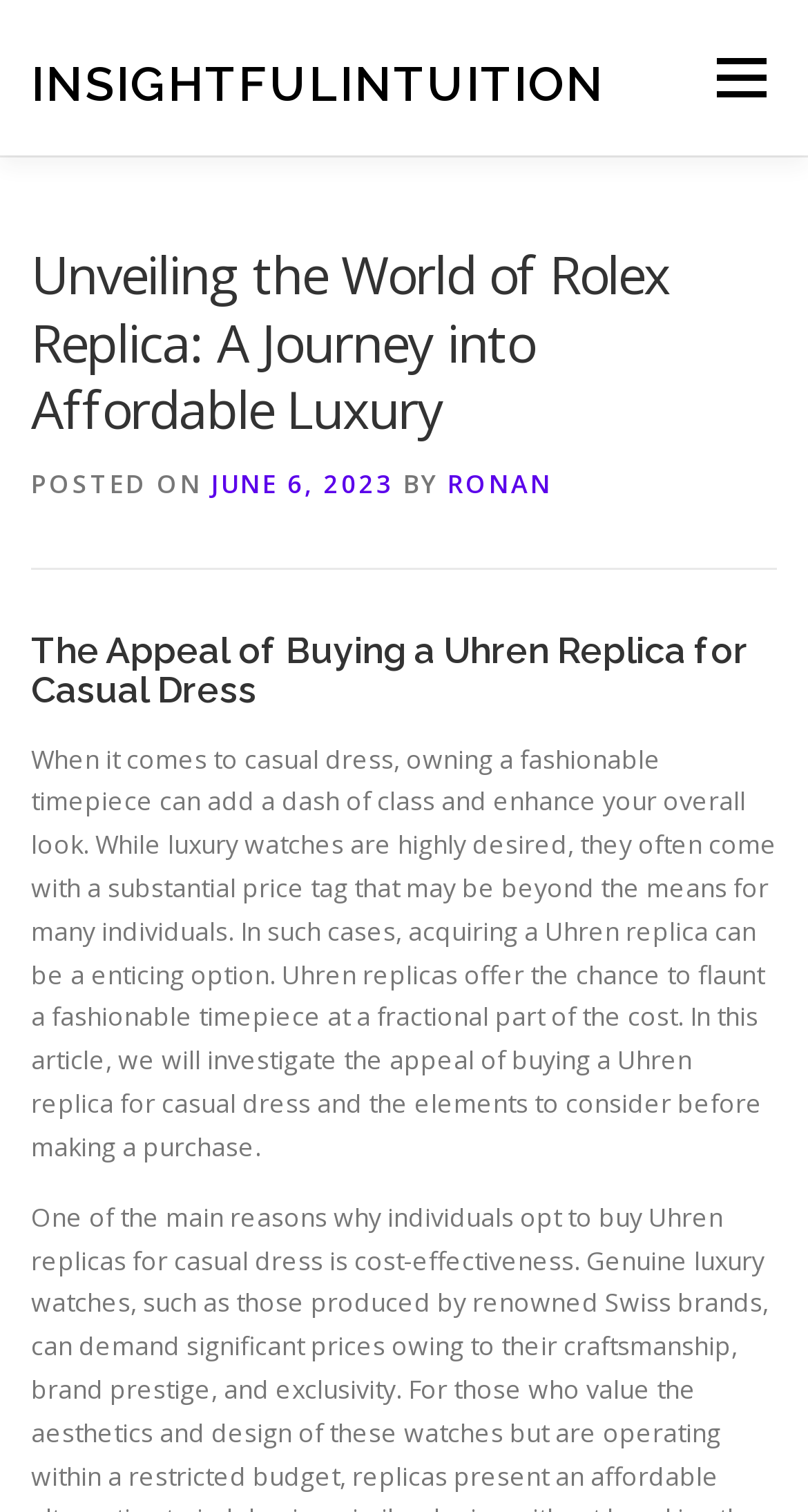Bounding box coordinates are specified in the format (top-left x, top-left y, bottom-right x, bottom-right y). All values are floating point numbers bounded between 0 and 1. Please provide the bounding box coordinate of the region this sentence describes: Privacy Policy

[0.003, 0.059, 0.374, 0.118]